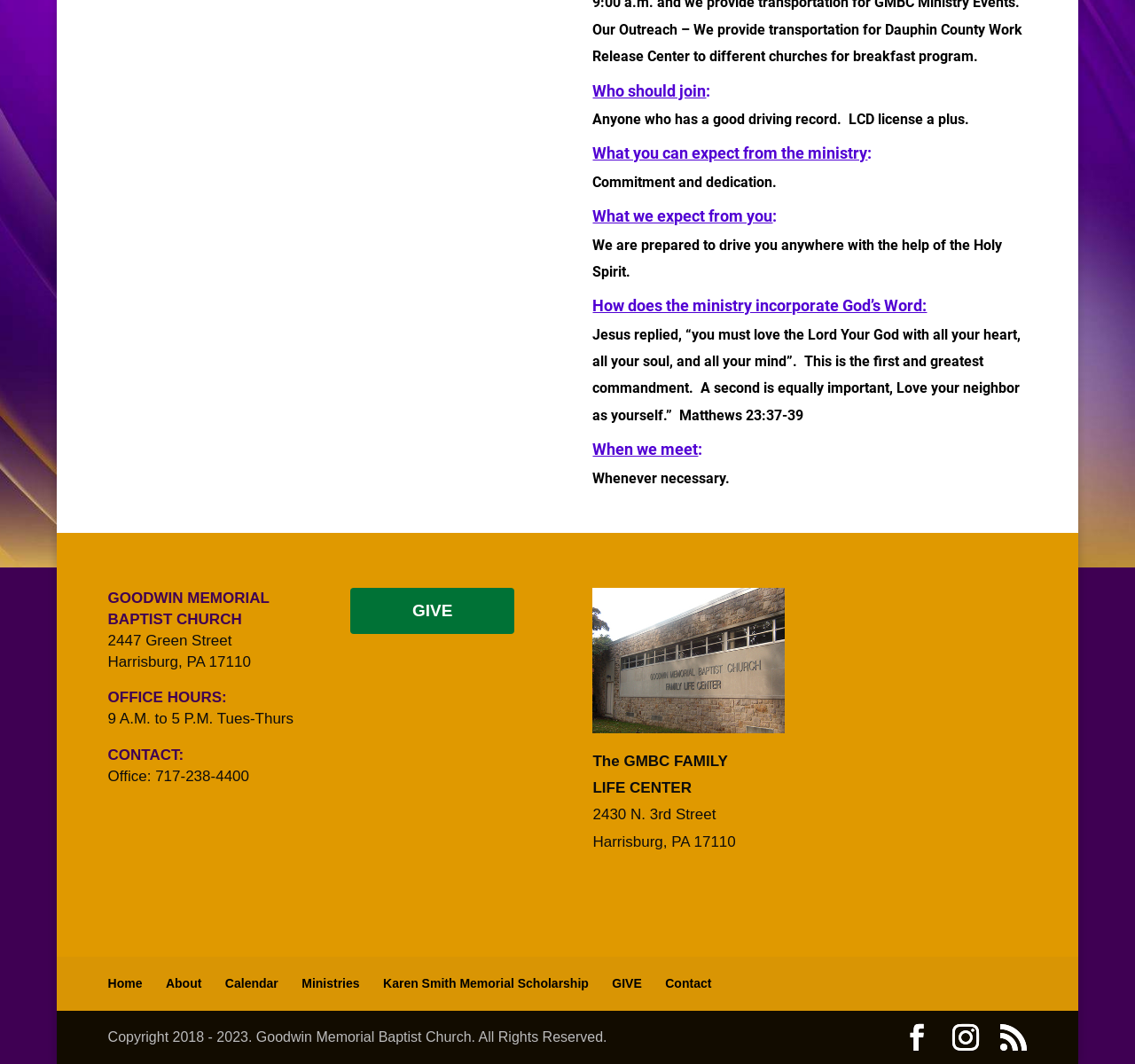Identify the bounding box for the described UI element: "High Security Locks".

None